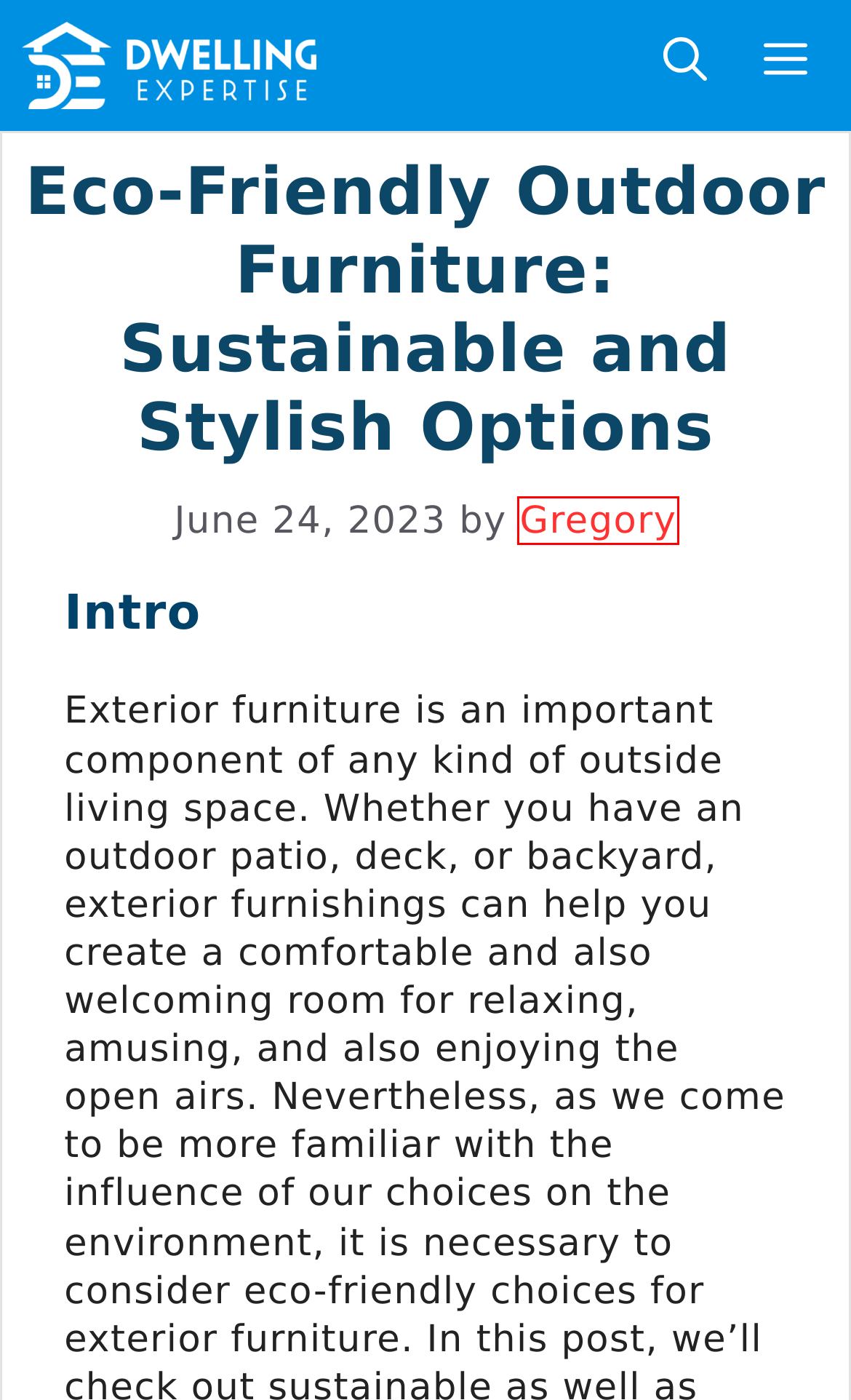Evaluate the webpage screenshot and identify the element within the red bounding box. Select the webpage description that best fits the new webpage after clicking the highlighted element. Here are the candidates:
A. Your Ultimate Guide to Home-related Topics- DwellingExpertise.com
B. 10 Creative Ways to Use String Lights in Your Home
C. Outdoor Living Ideas & Inspiration - Dwelling Expertise
D. Get Up-to-Date Info on Disclosures & Affiliate Programs with DwellingExpertise.com
E. Outdoor Furniture for Your Patio or Deck - Dwelling Expertise
F. High-density polyethylene – Dwelling Expertise
G. Gregory - Dwelling Expertise
H. Outdoor – Dwelling Expertise

G